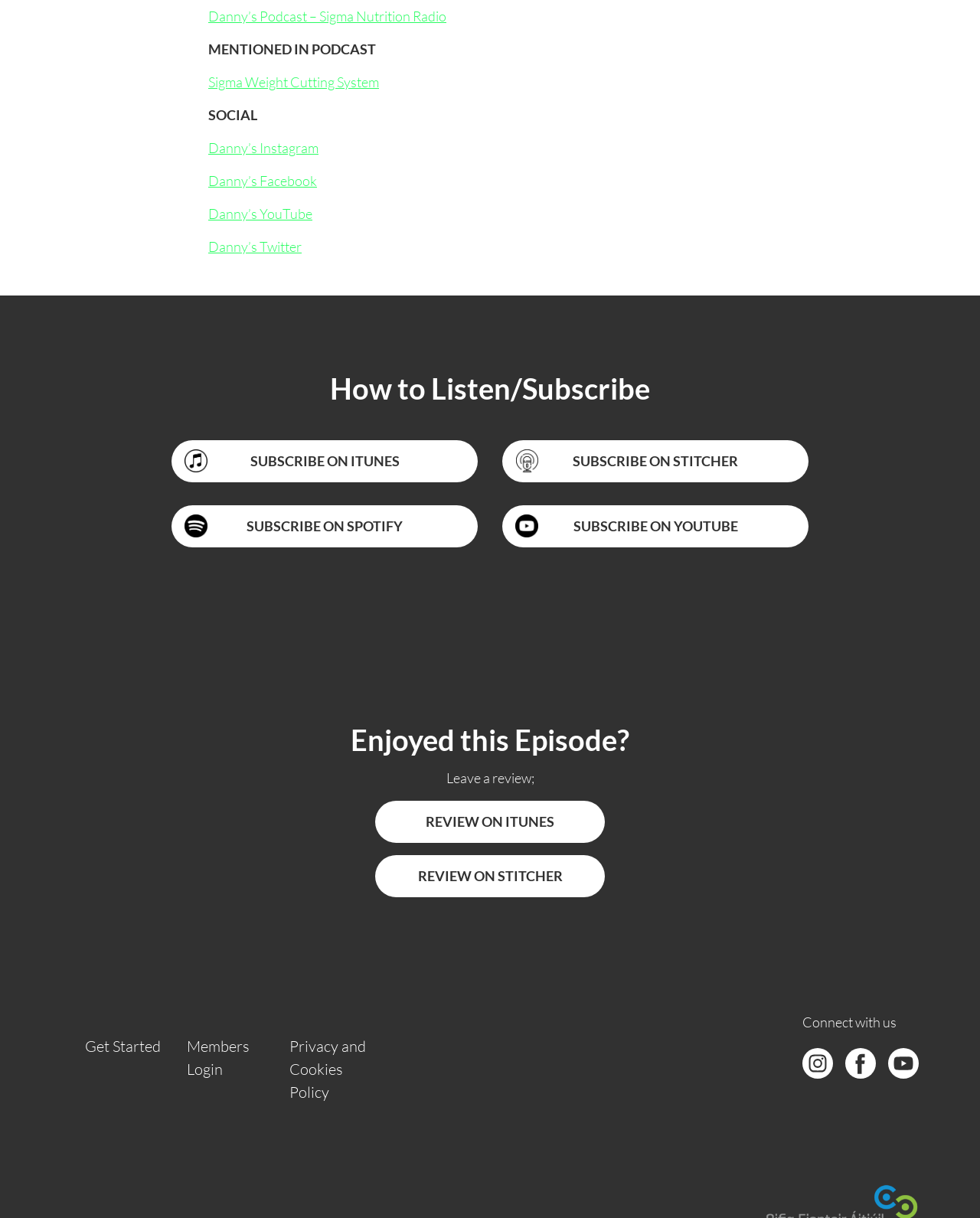Please specify the bounding box coordinates of the clickable region to carry out the following instruction: "Subscribe on iTunes". The coordinates should be four float numbers between 0 and 1, in the format [left, top, right, bottom].

[0.175, 0.361, 0.488, 0.396]